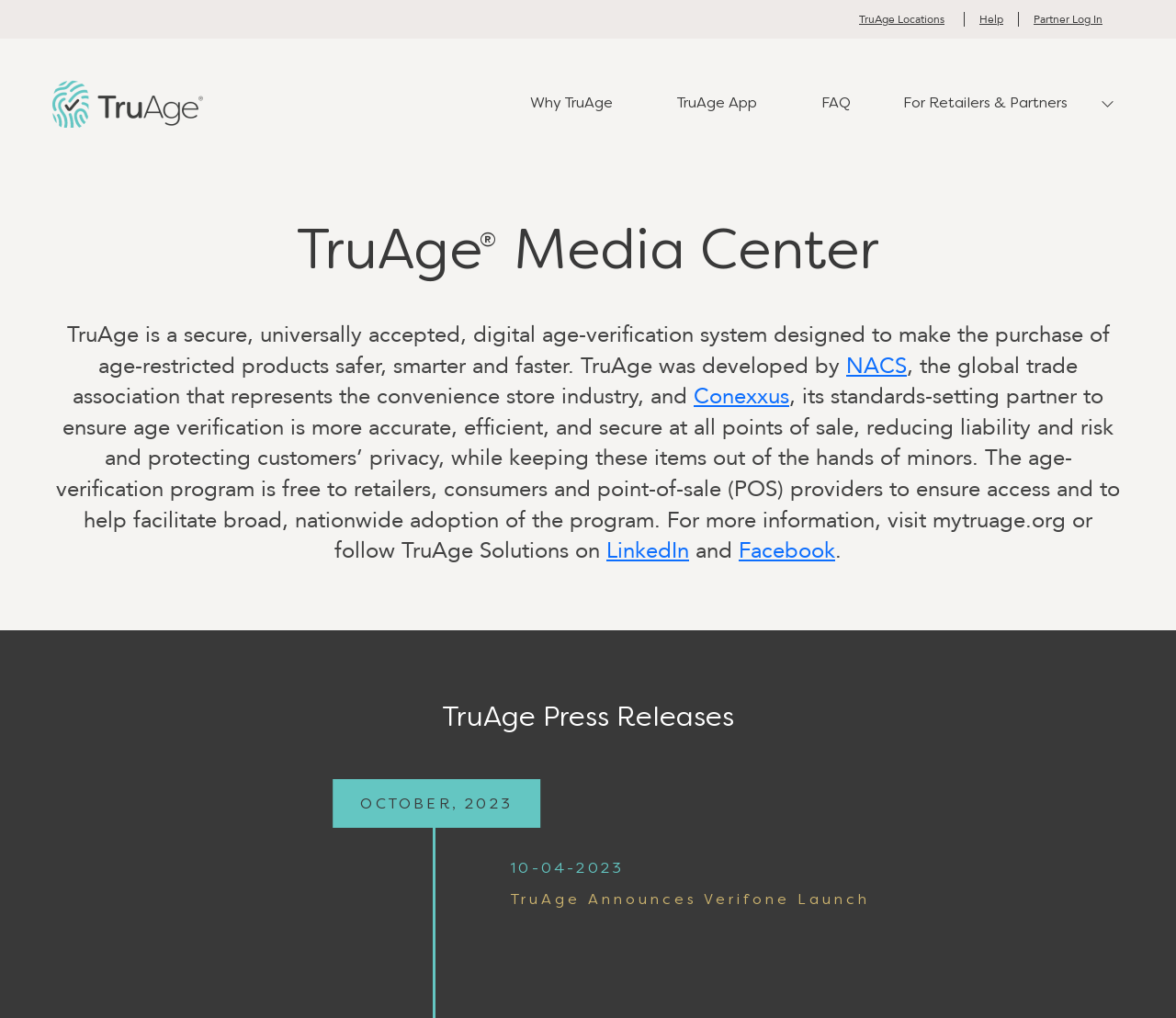Please answer the following question as detailed as possible based on the image: 
What is the name of the digital age-verification system?

Based on the webpage content, specifically the StaticText element with the text 'TruAge is a secure, universally accepted, digital age-verification system designed to make the purchase of age-restricted products safer, smarter and faster.', we can infer that the name of the digital age-verification system is TruAge.